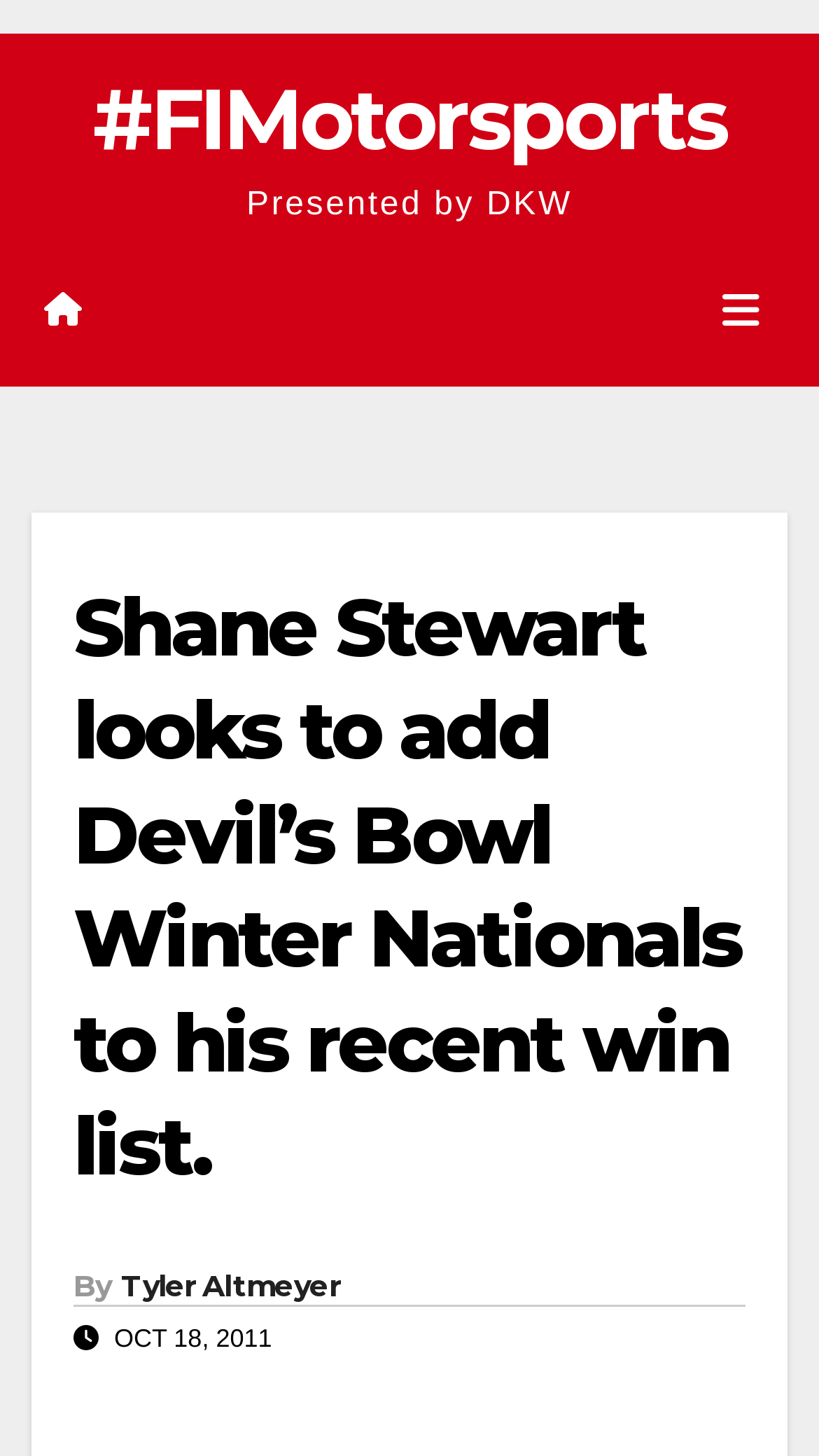Create a detailed summary of all the visual and textual information on the webpage.

The webpage appears to be an article about Shane Stewart, a racing driver, and his recent win in Kilgore, Texas. At the top of the page, there is a heading that reads "Shane Stewart looks to add Devil's Bowl Winter Nationals to his recent win list." with a hashtag "#FIMotorsports" next to it. Below this heading, there is a link to "#FIMotorsports" and a static text "Presented by DKW".

On the left side of the page, there is a Facebook icon represented by "\uf015" and a button to toggle navigation. On the right side of the page, there is a heading that displays the title of the article again, with a permalink to the article below it.

The main content of the article is written by Tyler Altmeyer, whose name is linked and appears below the title. The article is dated October 18, 2011.